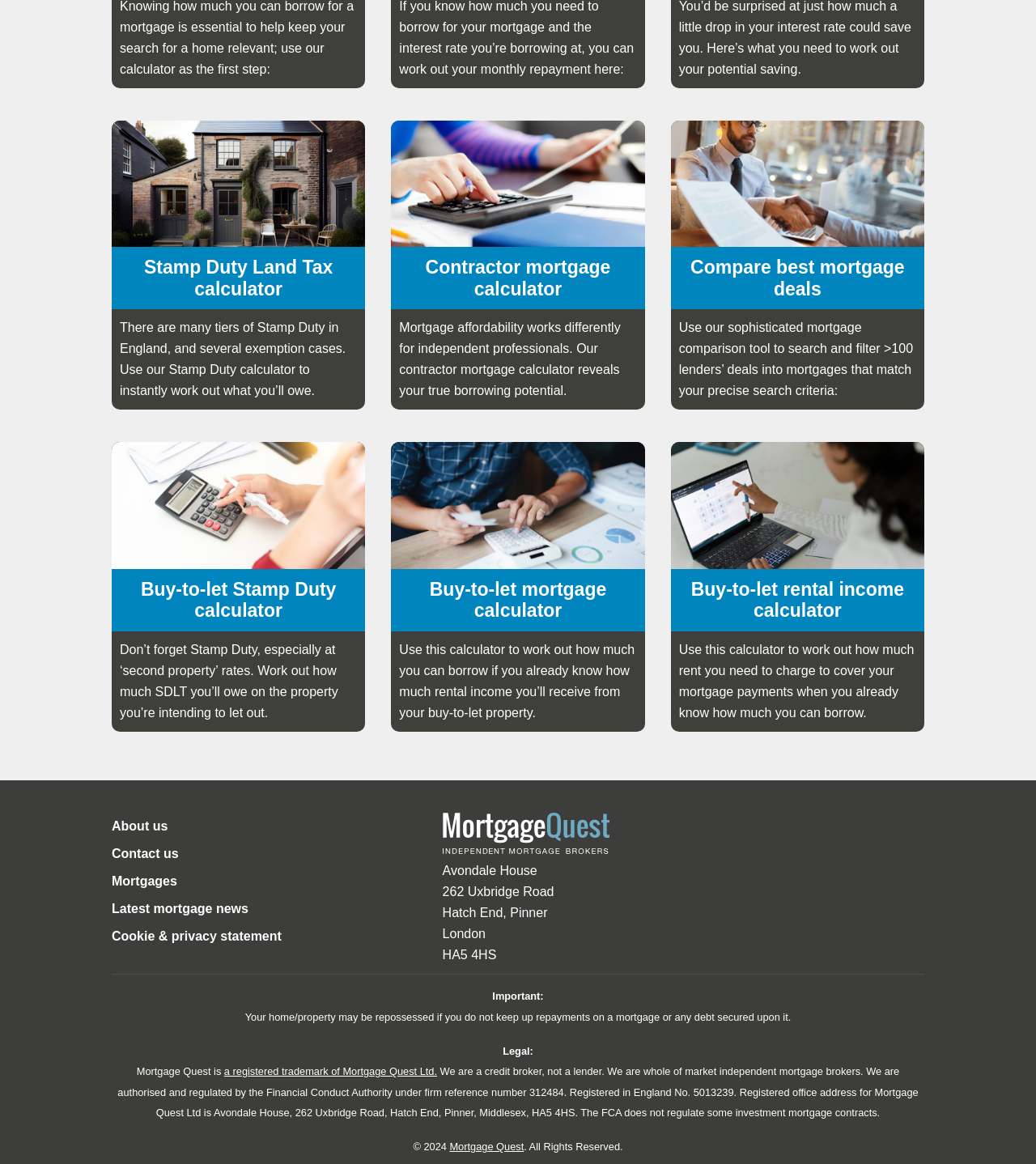Locate the bounding box coordinates of the clickable part needed for the task: "Learn about Jewel Changi Airport".

None